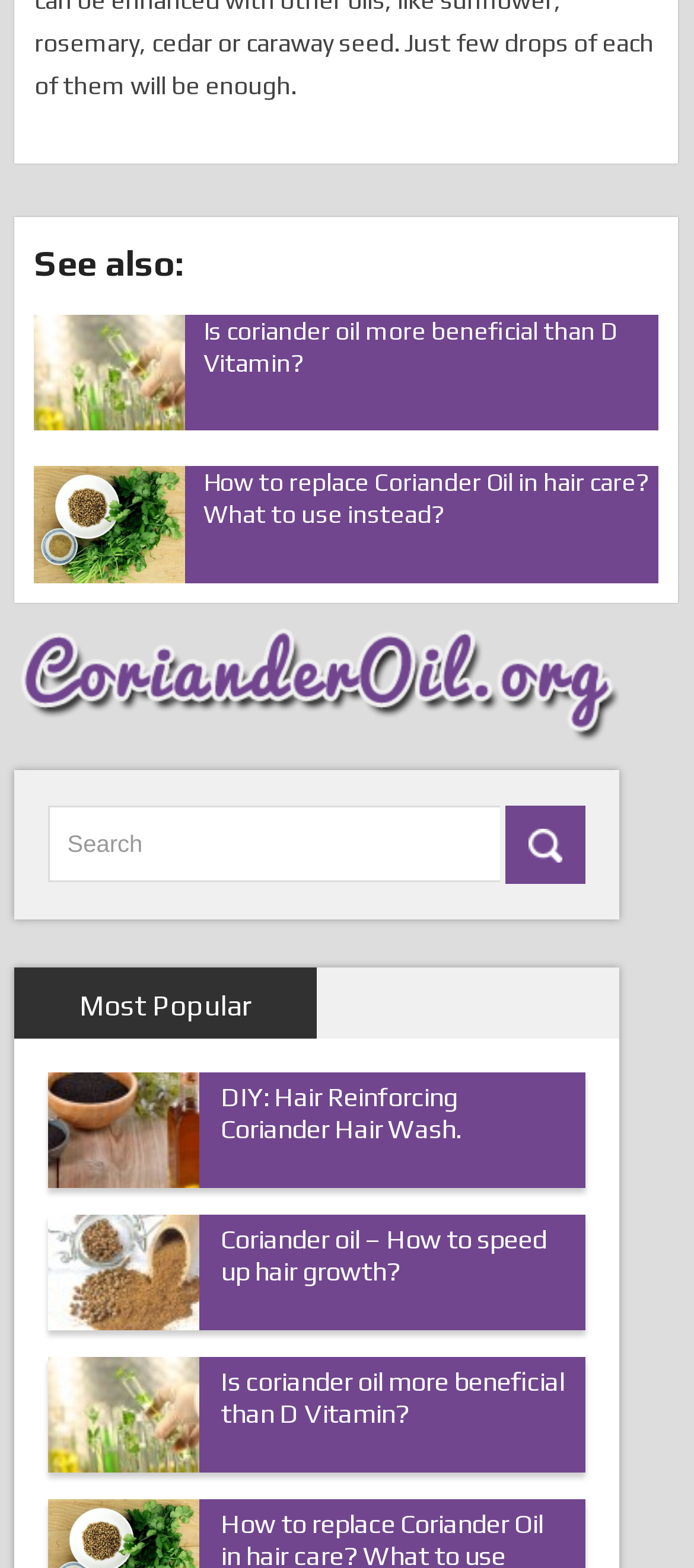Given the description of a UI element: "input value="Search" name="s" value="Search"", identify the bounding box coordinates of the matching element in the webpage screenshot.

[0.069, 0.514, 0.722, 0.563]